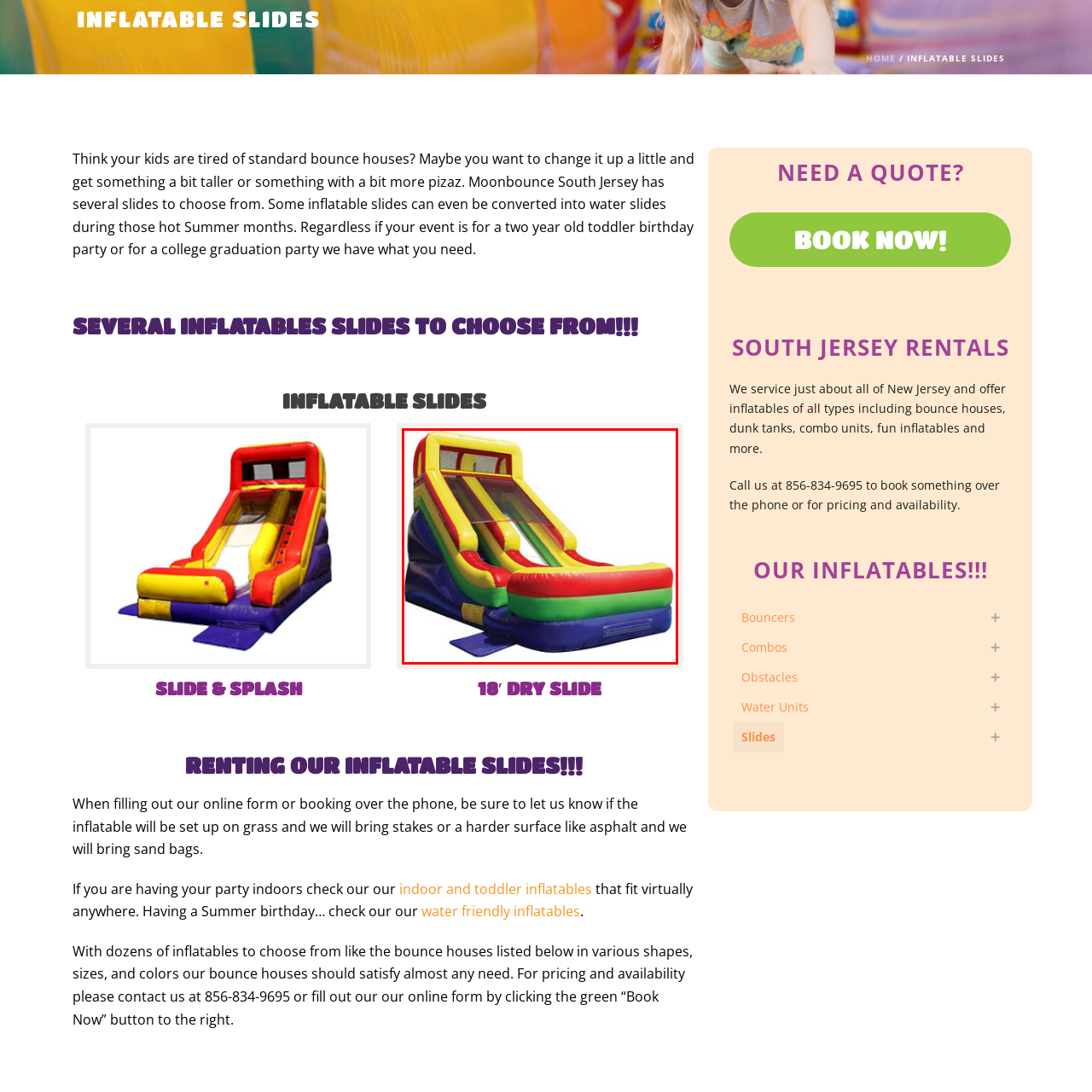What type of occasions is the inflatable slide suitable for?
Take a close look at the image within the red bounding box and respond to the question with detailed information.

The caption states that the inflatable slide is ideal for various occasions ranging from birthday parties for young children to celebratory events for older audiences, which suggests that it is suitable for these types of events.